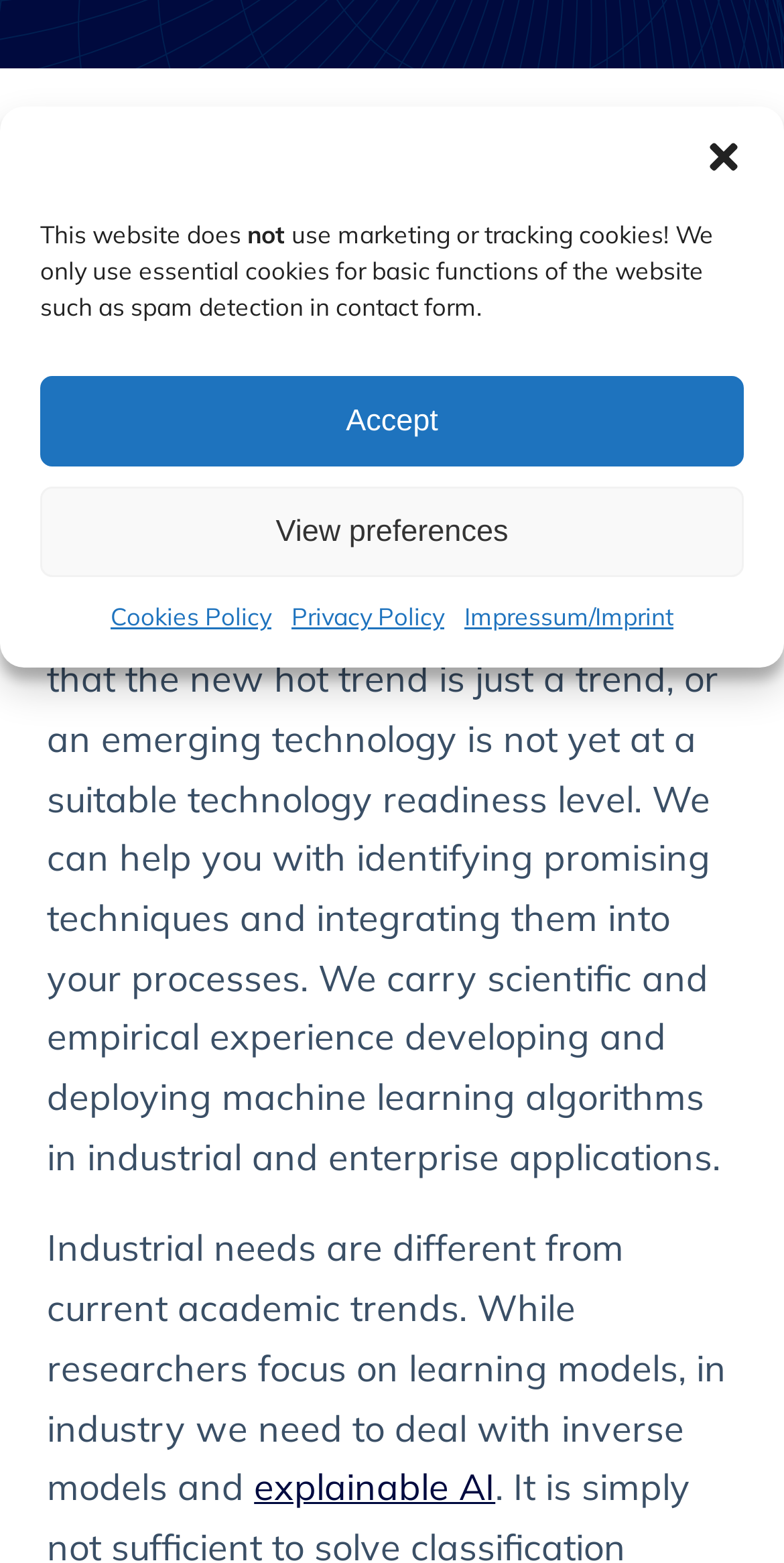Identify the bounding box for the UI element described as: "Impressum/Imprint". The coordinates should be four float numbers between 0 and 1, i.e., [left, top, right, bottom].

[0.592, 0.382, 0.859, 0.408]